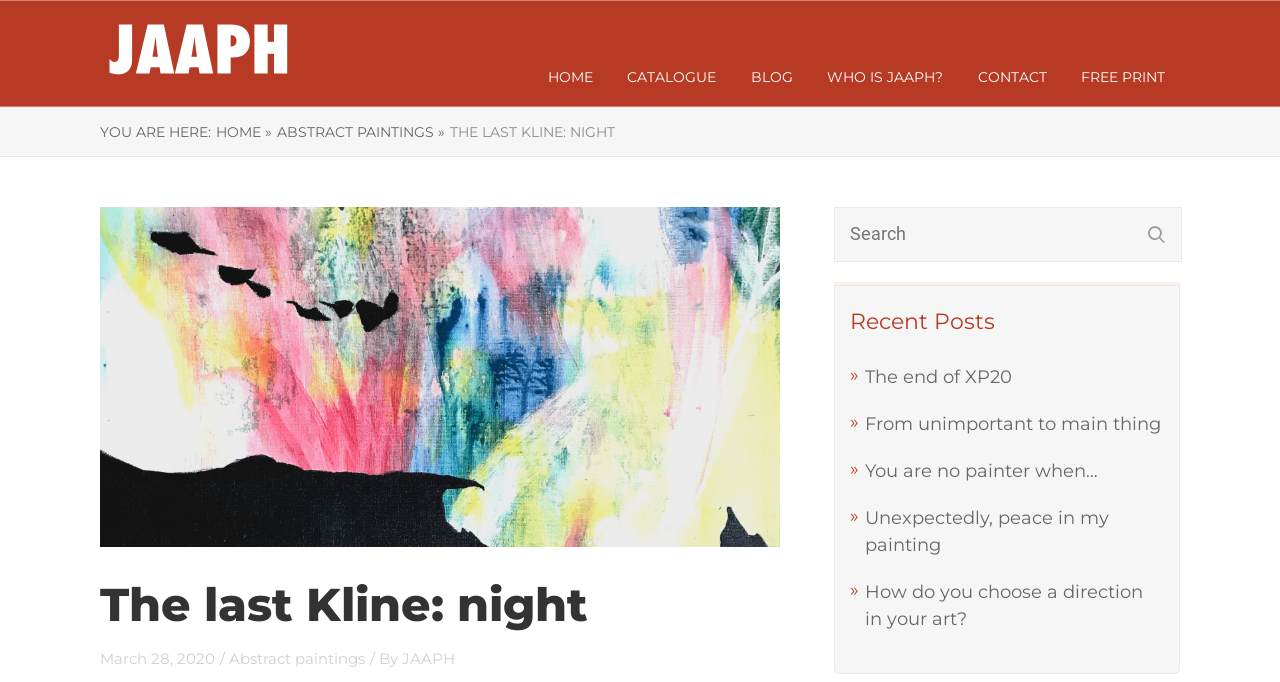Please determine the main heading text of this webpage.

The last Kline: night